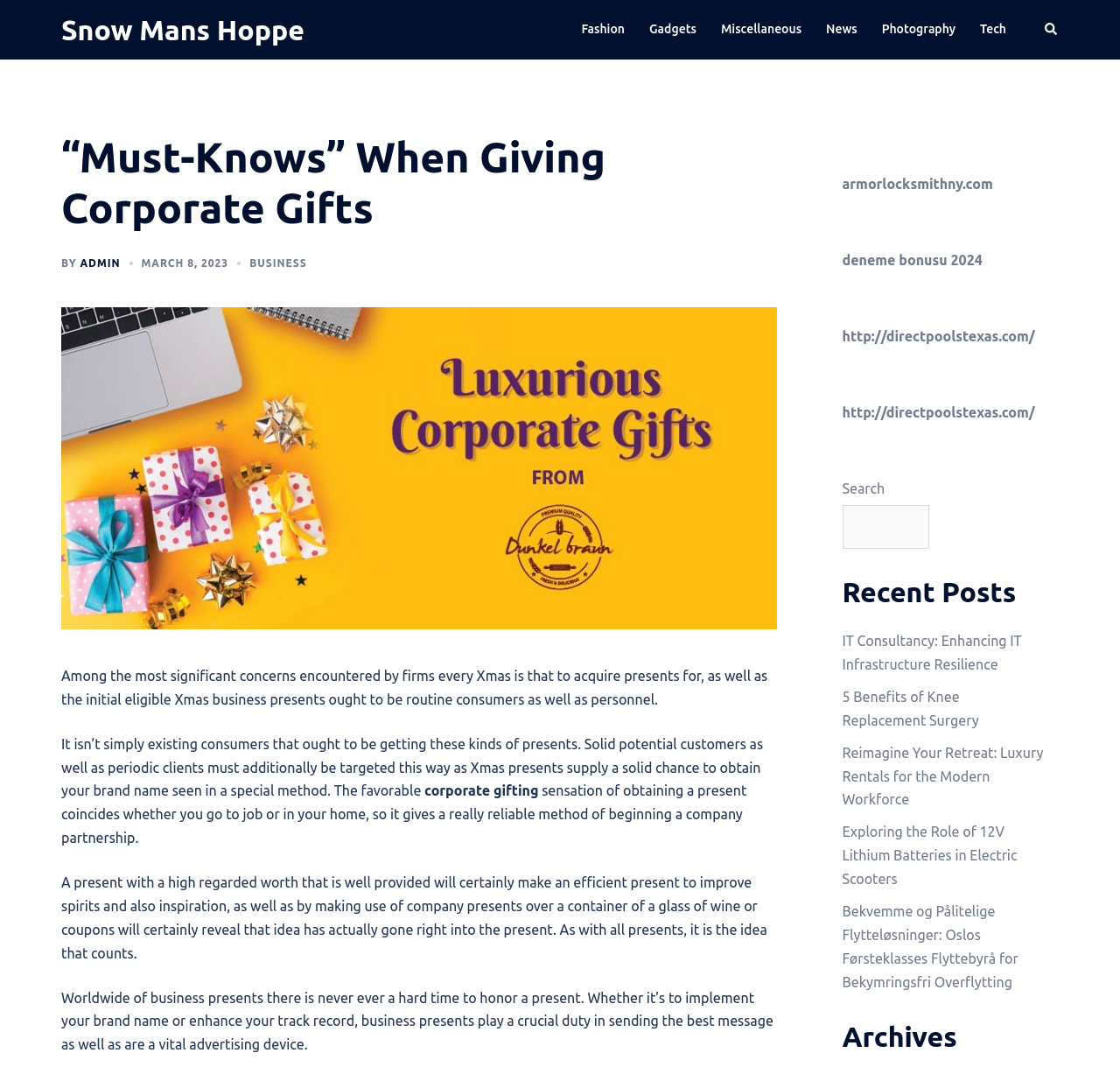Kindly provide the bounding box coordinates of the section you need to click on to fulfill the given instruction: "Click on the 'Snow Mans Hoppe' link".

[0.055, 0.013, 0.272, 0.042]